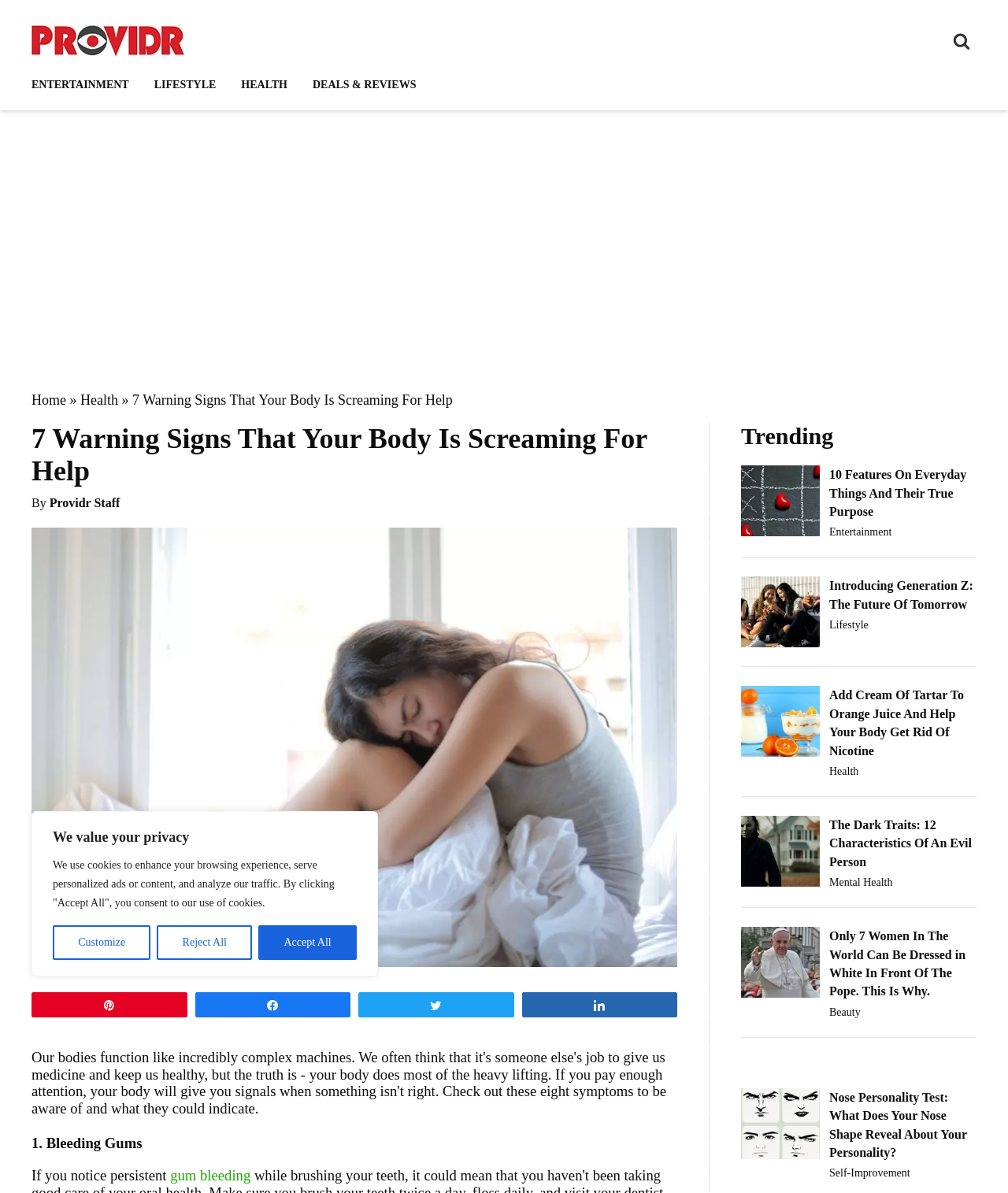Can you look at the image and give a comprehensive answer to the question:
What is the name of the website?

The name of the website can be found at the top left corner of the webpage, where the logo 'PROVIDR' is displayed.